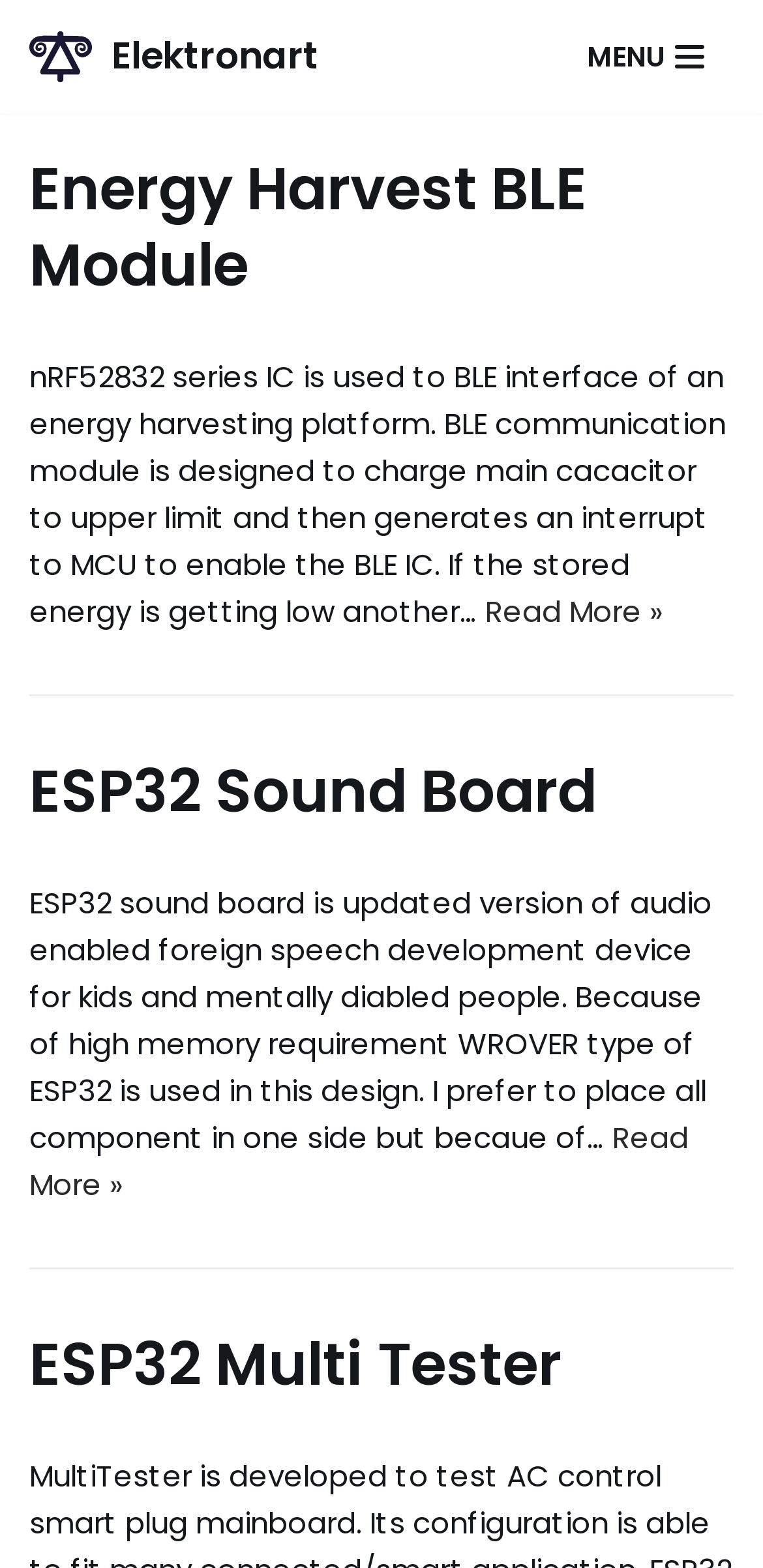What is the topic of the first article?
Please provide a single word or phrase as your answer based on the image.

Energy Harvest BLE Module